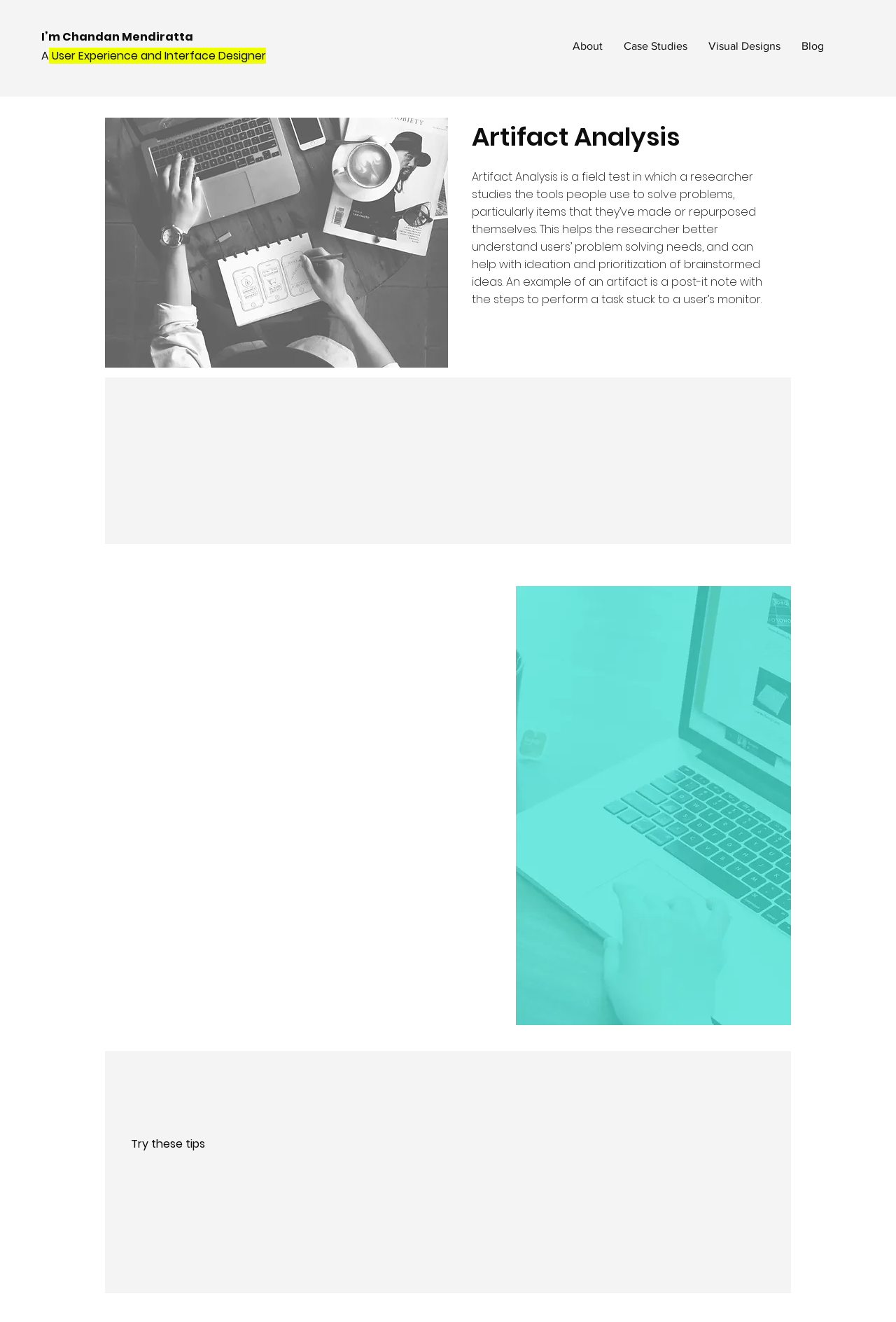Refer to the image and offer a detailed explanation in response to the question: What is the time needed to schedule for the Artifact Analysis method?

The webpage mentions that the time needed to schedule for the Artifact Analysis method is 3-4 hours, which is specified under the 'SCHEDULE TIME & GATHER MATERIALS' section.